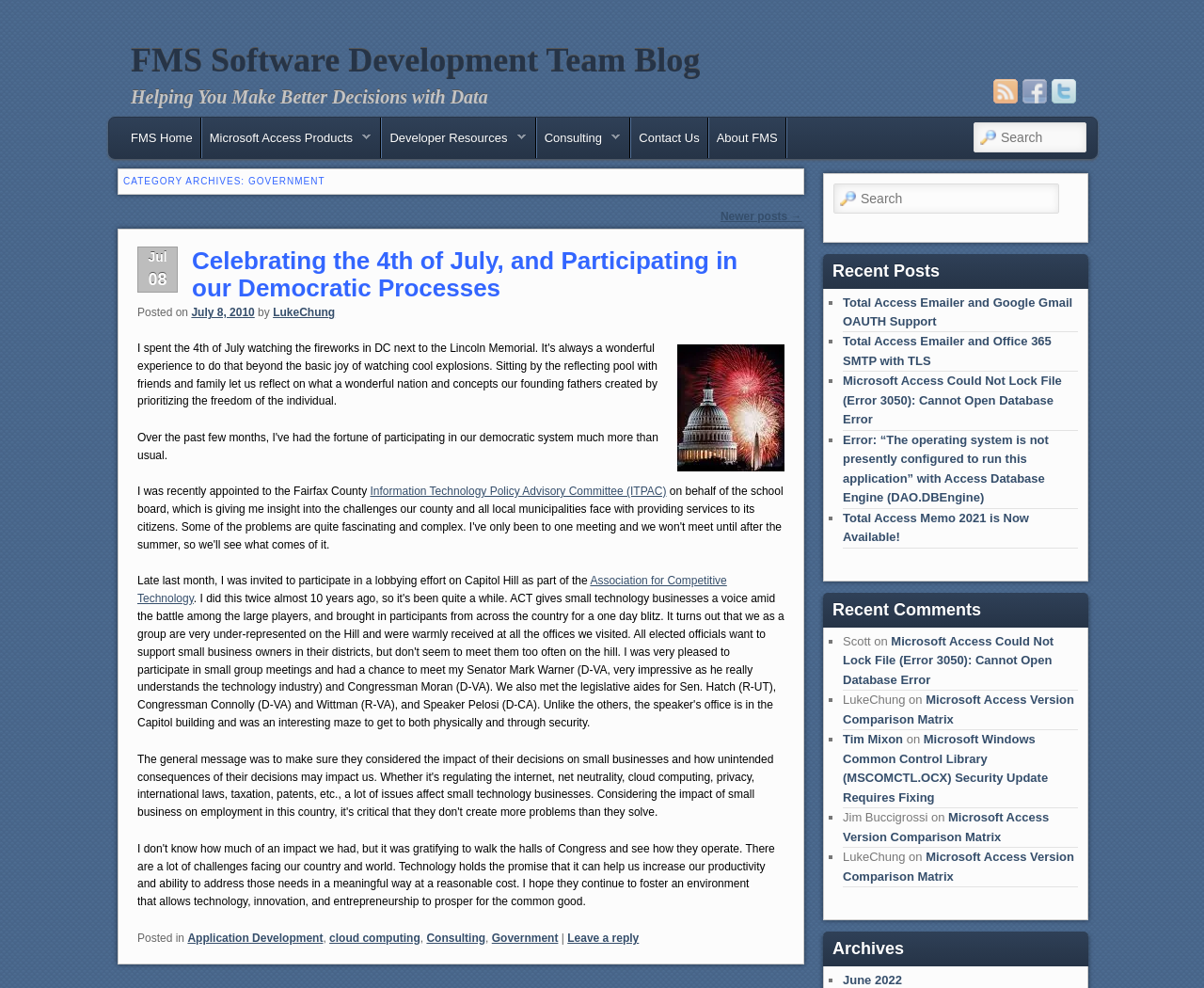Offer a detailed explanation of the webpage layout and contents.

The webpage is a blog focused on government and technology, with a title "FMS Software Development Team Blog" at the top. Below the title, there is a heading "Helping You Make Better Decisions with Data". On the top right corner, there are social media links to Twitter, Facebook, and RSS.

The main menu is located on the left side, with links to "FMS Home", "Microsoft Access Products", "Developer Resources", "Consulting", and "Contact Us". Below the main menu, there is a search bar with a label "Search" and a text box.

The main content area is divided into several sections. The first section is a blog post titled "Celebrating the 4th of July, and Participating in our Democratic Processes" with a date "July 8, 2010" and an author "LukeChung". The post contains a brief text about the author's experience with the Fairfax County Information Technology Policy Advisory Committee.

Below the blog post, there is a section titled "Recent Posts" with a list of five links to other blog posts, each with a bullet point marker. The posts are about various topics related to Microsoft Access and technology.

Next to the "Recent Posts" section, there is a section titled "Recent Comments" with a list of five comments, each with a bullet point marker. The comments are from different users, including "Scott", "LukeChung", "Tim Mixon", "Jim Buccigrossi", and "LukeChung" again, and each comment is linked to a specific blog post.

At the bottom of the page, there is a footer section with a list of categories, including "Application Development", "cloud computing", "Consulting", and "Government", and a link to "Leave a reply".